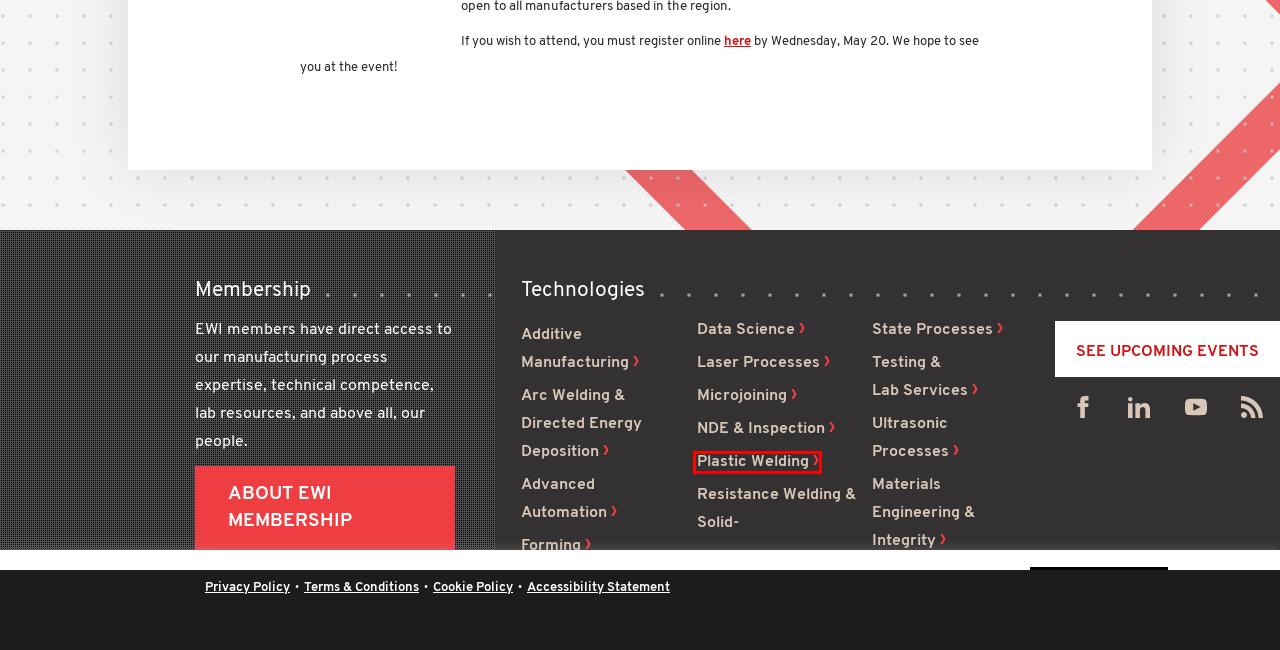Given a webpage screenshot with a red bounding box around a particular element, identify the best description of the new webpage that will appear after clicking on the element inside the red bounding box. Here are the candidates:
A. Privacy Policy - EWI
B. Plastic Welding | EWI Plastic Welding & Ultrasonic Welding
C. Industrial Laboratory Testing | Metallurgical & Mechanical Testing
D. NDE & Inspection | Nondestructive Evaluation & Inspection
E. Events - EWI
F. Using Data Science to Improve Manufacturing - EWI
G. Laser Welding & Laser Systems | EWI Laser Processes
H. Solid State Joining & Resistance Welding Processes | EWI

B